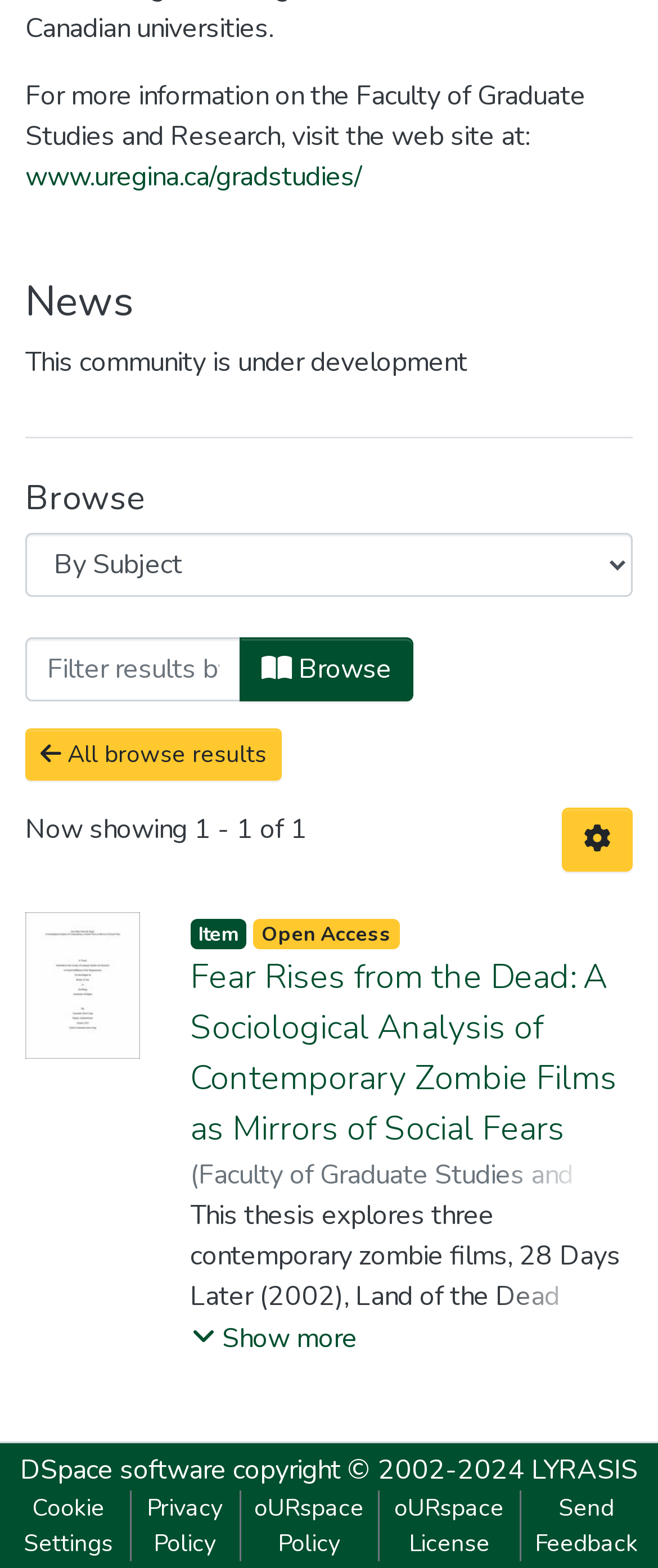Who is the author of the item?
Please provide a detailed and thorough answer to the question.

I found the answer by looking at the text 'Ozog, Cassandra Anne' which is located below the title of the item.